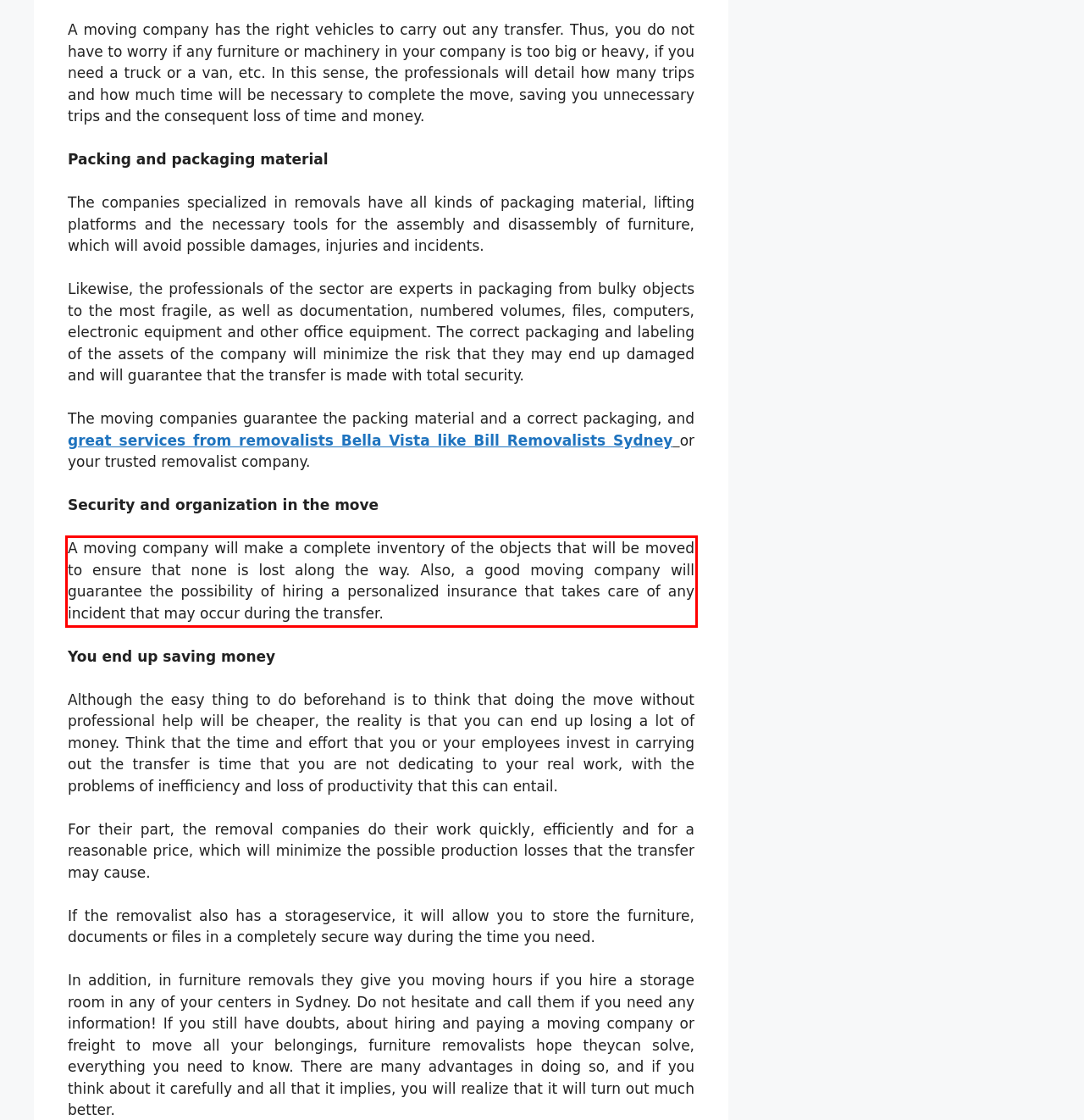Given a webpage screenshot, locate the red bounding box and extract the text content found inside it.

A moving company will make a complete inventory of the objects that will be moved to ensure that none is lost along the way. Also, a good moving company will guarantee the possibility of hiring a personalized insurance that takes care of any incident that may occur during the transfer.